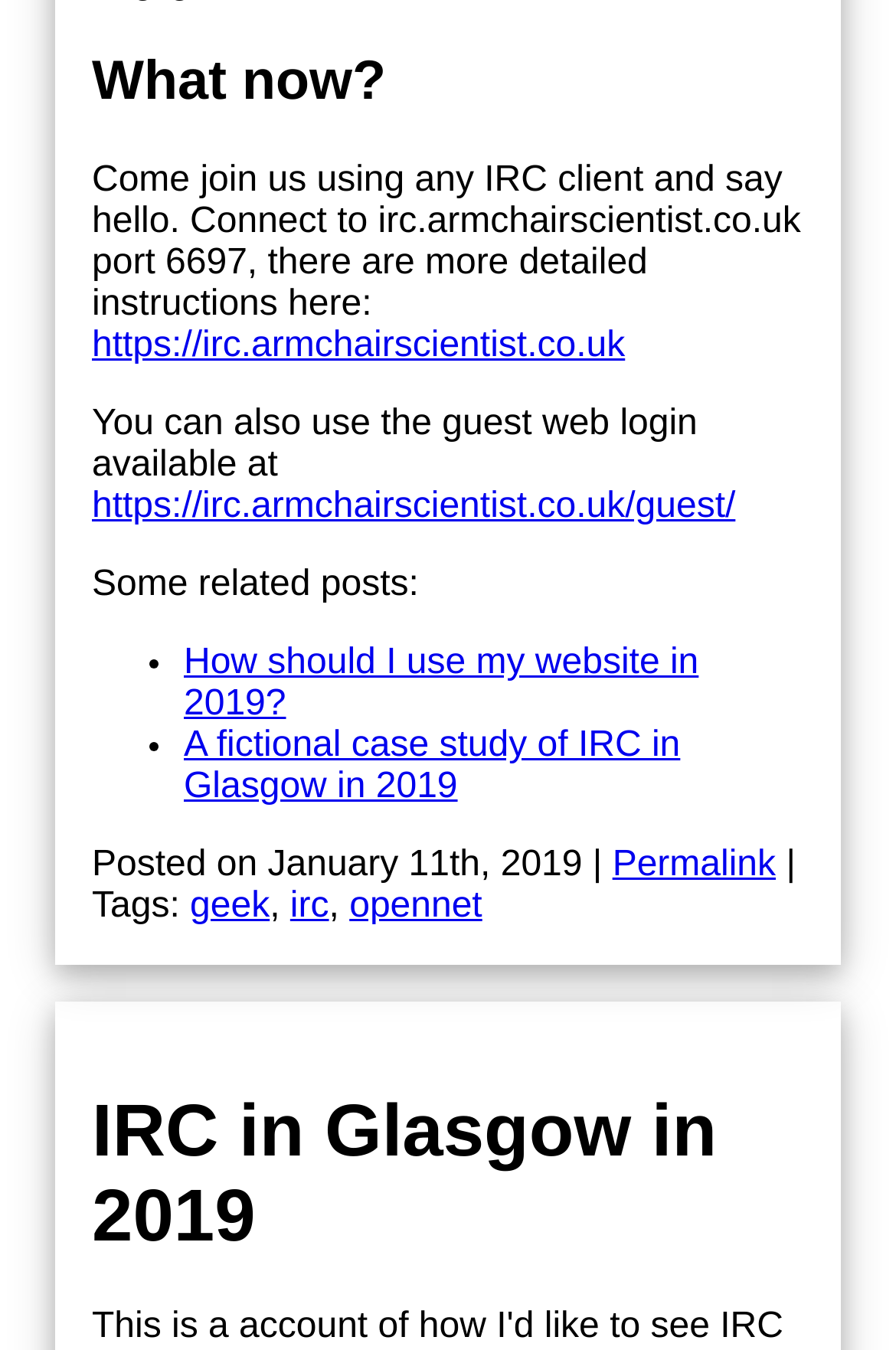Please find the bounding box coordinates of the section that needs to be clicked to achieve this instruction: "Click the link to connect to IRC".

[0.103, 0.242, 0.698, 0.271]